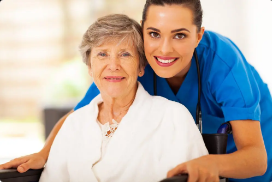Please look at the image and answer the question with a detailed explanation: What type of care is emphasized in the scene?

The caption highlights the importance of personalized care within the realm of home healthcare services, emphasizing a nurturing environment that aligns with the values of holistic care, which suggests that the scene is showcasing a comprehensive and integrated approach to healthcare.